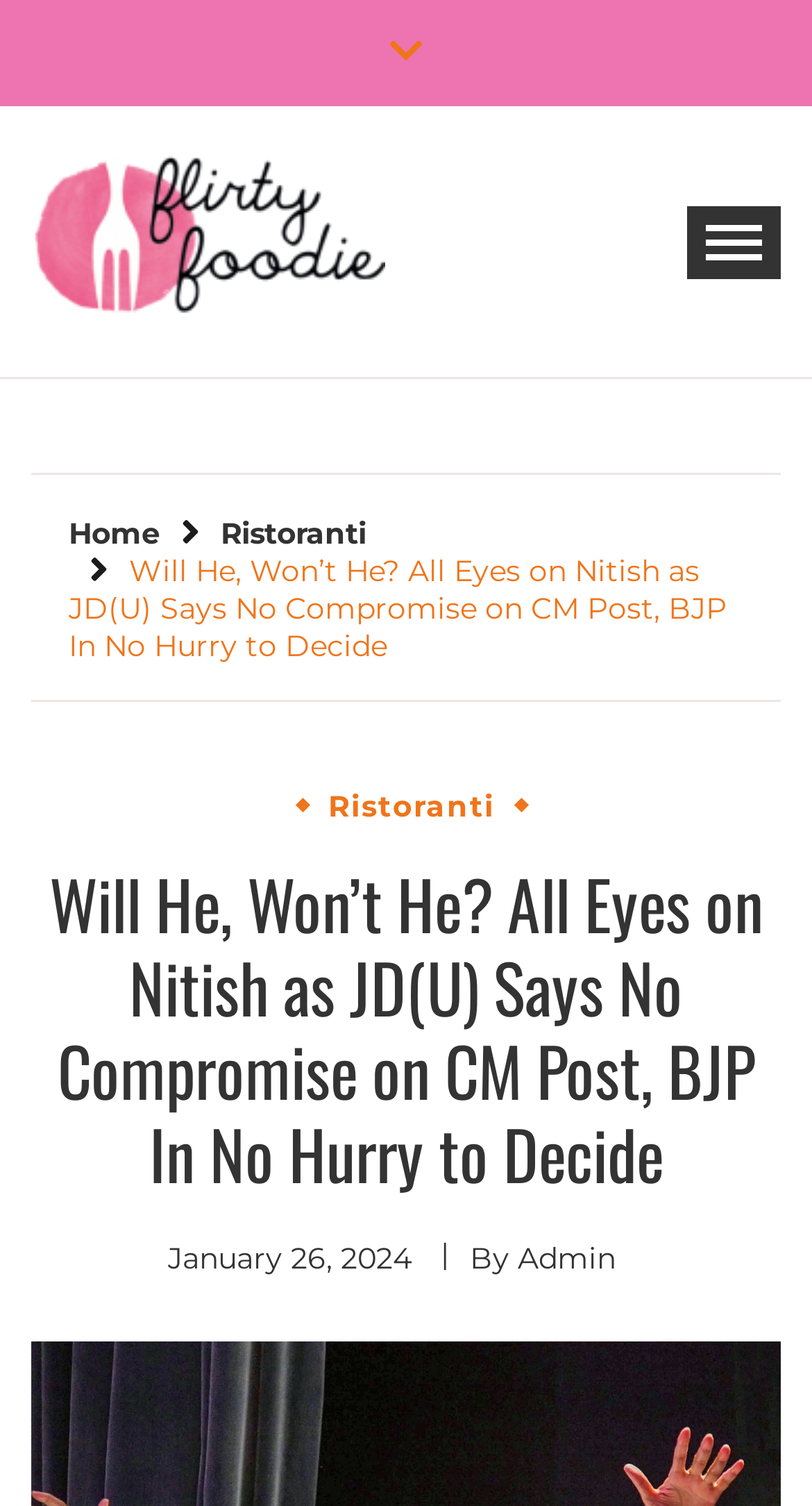Give a detailed account of the webpage's layout and content.

The webpage appears to be a news article page. At the top, there is a navigation menu with links to "Home" and "Ristoranti" on the left side, and a button to expand the primary menu on the right side. Below the navigation menu, there is a heading that reads "Will He, Won’t He? All Eyes on Nitish as JD(U) Says No Compromise on CM Post, BJP In No Hurry to Decide". 

To the left of the heading, there is a logo or icon of "FlirtyFoodie" with a link to the same. Below the heading, there is a link to the article's publication date, "January 26, 2024", and the author's name, "Admin". 

On the top-right corner, there is a link with a search icon. The article's content is not explicitly mentioned, but based on the meta description, it seems to be related to the Janata Dal (United) party and Bihar chief minister Nitish Kumar.